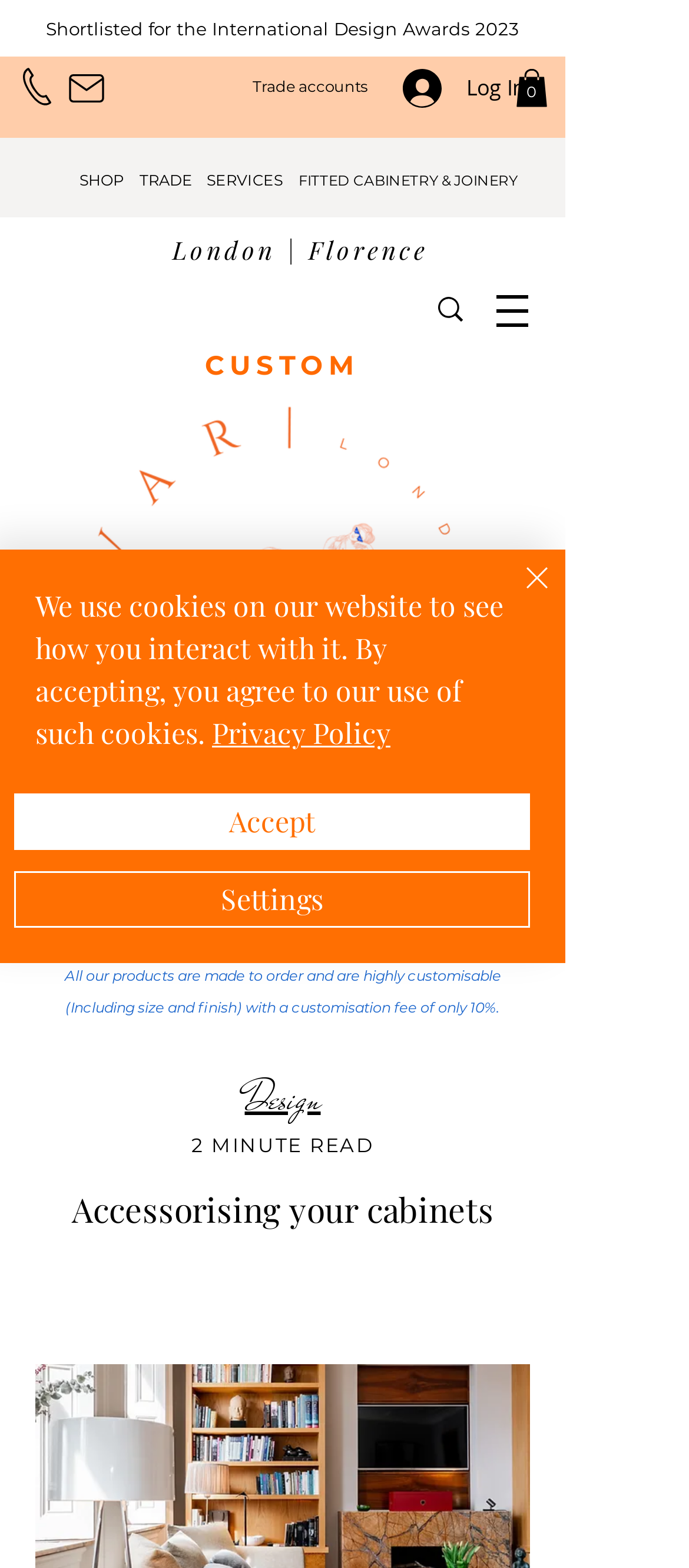Provide the bounding box coordinates for the specified HTML element described in this description: "FITTED CABINETRY & JOINERY". The coordinates should be four float numbers ranging from 0 to 1, in the format [left, top, right, bottom].

[0.433, 0.106, 0.751, 0.125]